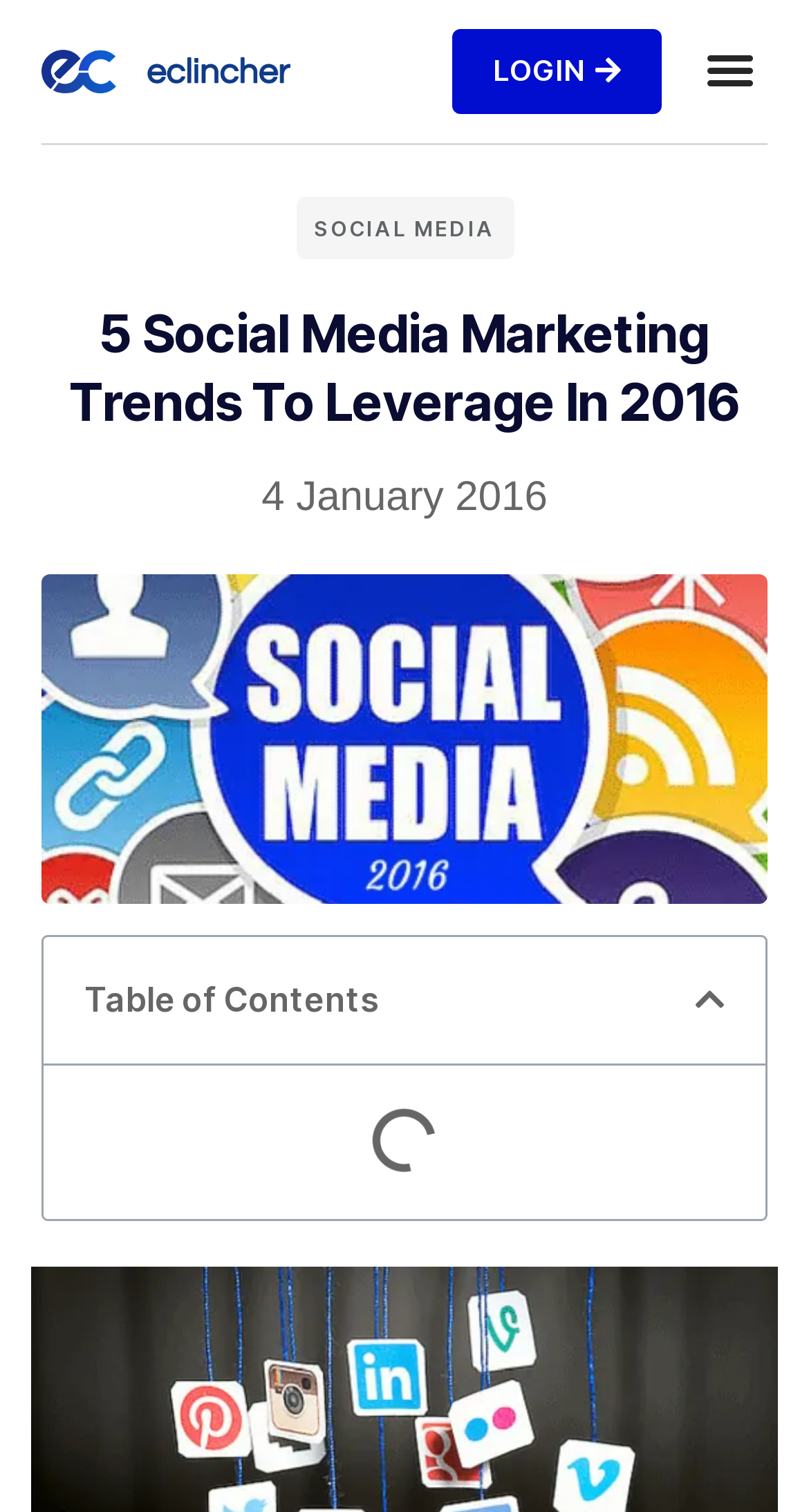Give a detailed account of the webpage.

The webpage is about five key social media marketing trends that will dominate 2016. At the top left corner, there is an eclincher logo, which is an image linked to the eclincher website. Next to the logo, there is a heading that reads "5 Social Media Marketing Trends To Leverage In 2016". Below the heading, there is a time stamp indicating that the article was published on 4 January 2016.

On the top right corner, there are two elements: a "LOGIN" link and a "Menu Toggle" button. When the button is expanded, it reveals a menu with a "SOCIAL MEDIA" link and a "Table of Contents" heading. The "Table of Contents" heading is accompanied by a "Close table of contents" button.

The webpage has a total of three headings, including the main title, the "Table of Contents" heading, and another heading that is not explicitly mentioned but is likely related to the article's content. There are two buttons, one for toggling the menu and another for closing the table of contents. There is also one image, which is the eclincher logo, and two links, one for the eclincher website and another for the "SOCIAL MEDIA" page.